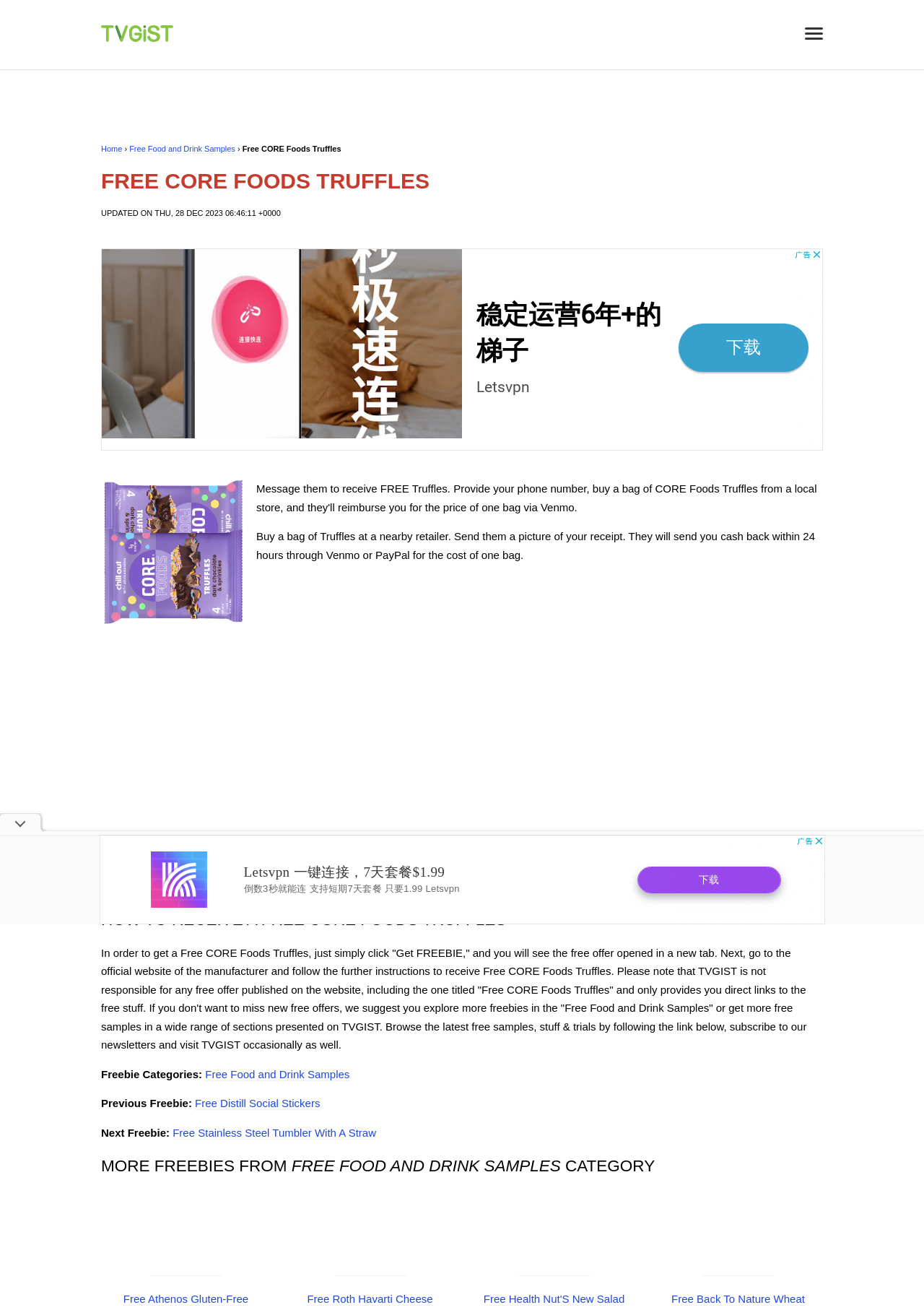Highlight the bounding box of the UI element that corresponds to this description: "aria-label="Advertisement" name="aswift_0" title="Advertisement"".

[0.109, 0.19, 0.891, 0.344]